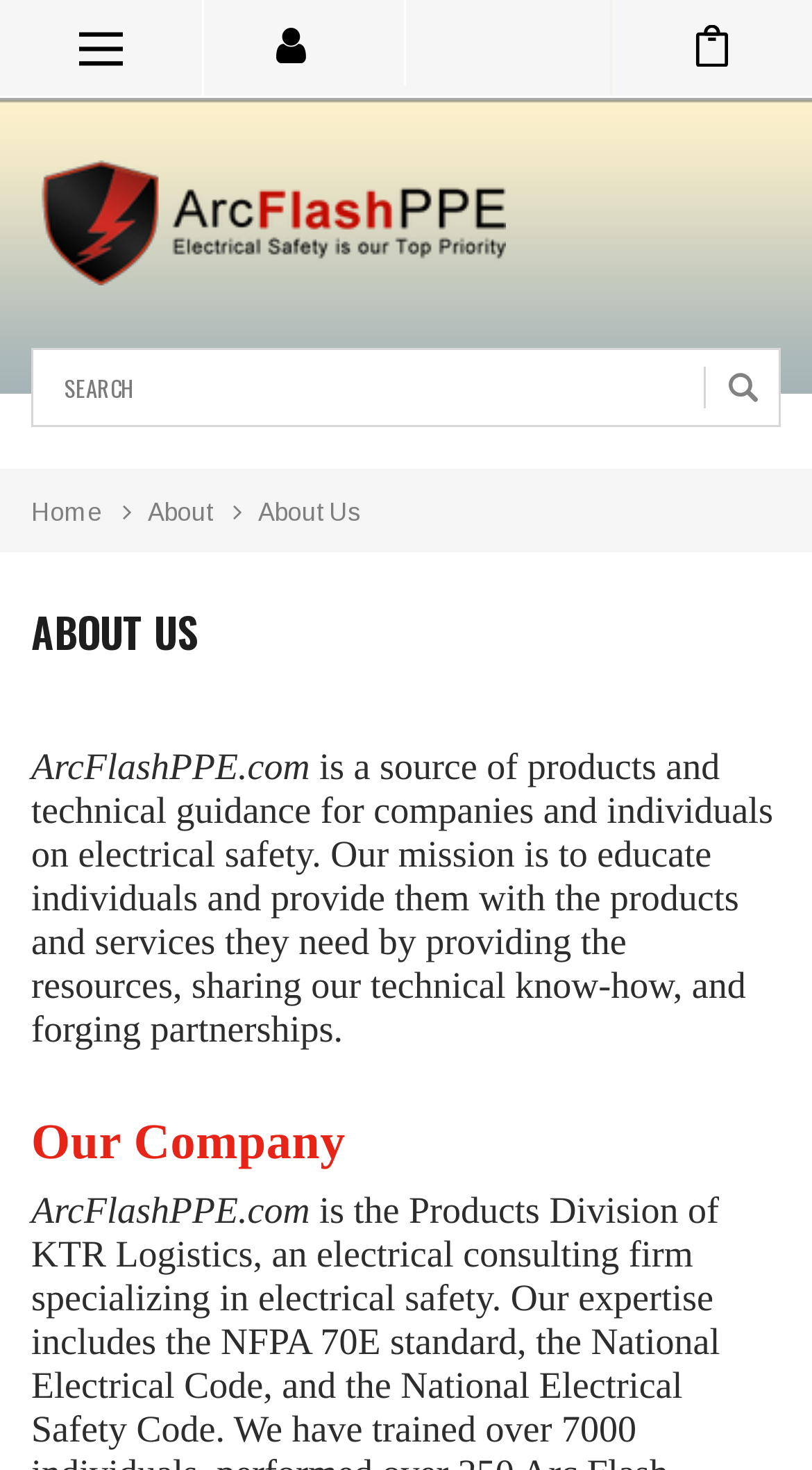Provide the bounding box coordinates of the area you need to click to execute the following instruction: "go to home page".

[0.038, 0.339, 0.126, 0.36]